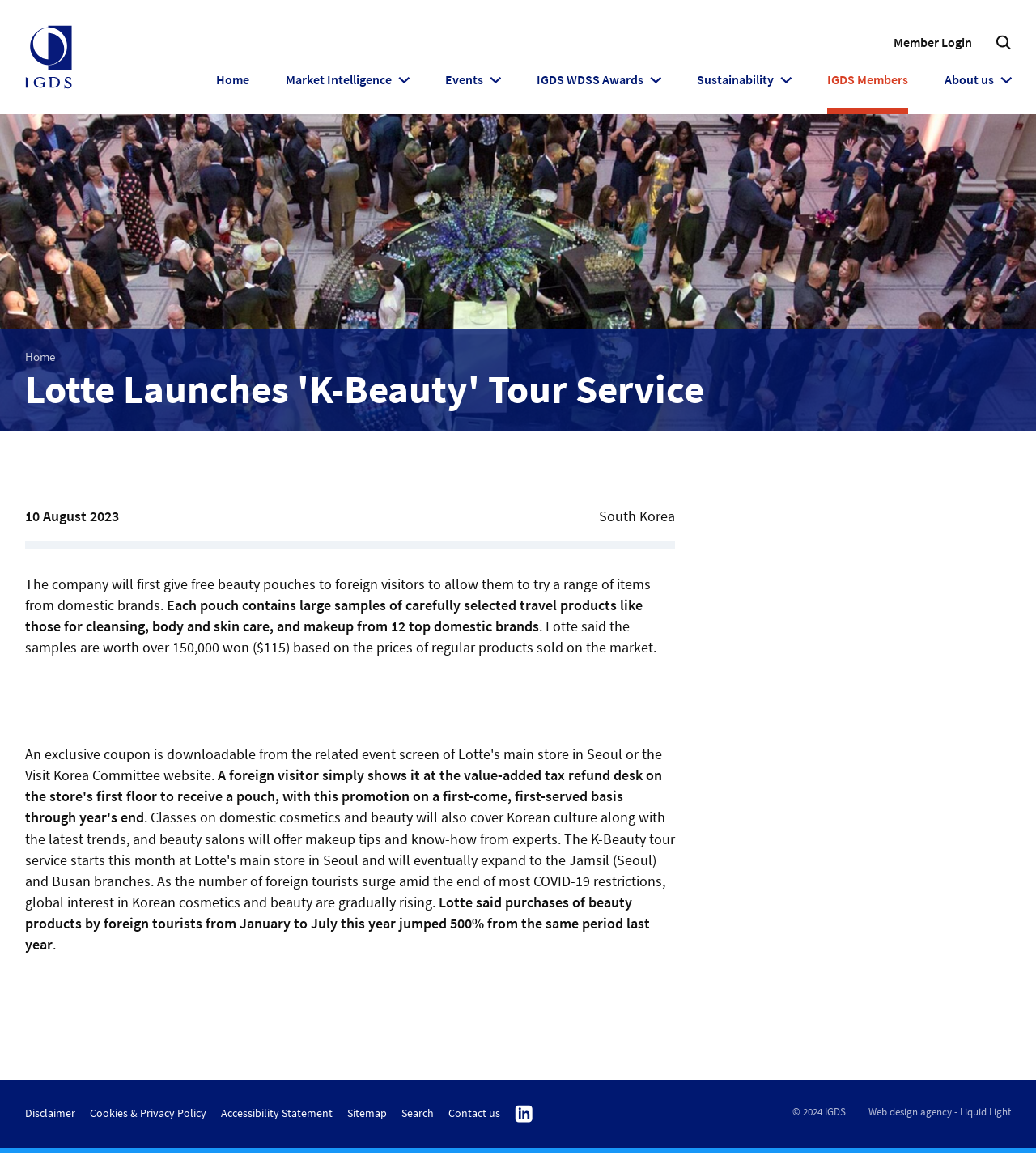Ascertain the bounding box coordinates for the UI element detailed here: "Web design agency". The coordinates should be provided as [left, top, right, bottom] with each value being a float between 0 and 1.

[0.839, 0.942, 0.919, 0.954]